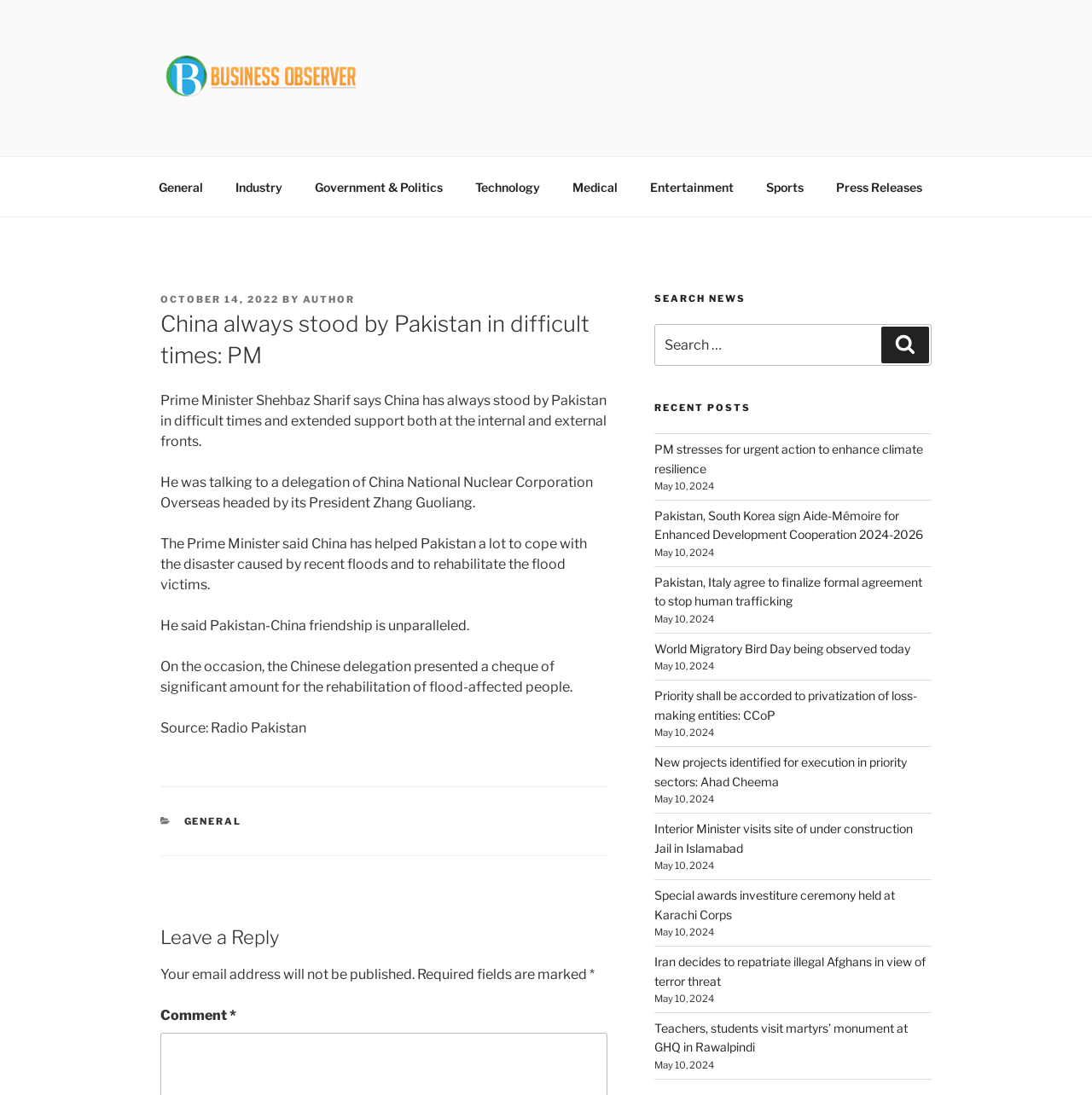What is the date of the first recent post?
Using the image, provide a detailed and thorough answer to the question.

I determined the answer by looking at the date listed next to the first recent post. The date is 'May 10, 2024', which suggests that the first recent post was published on this date.